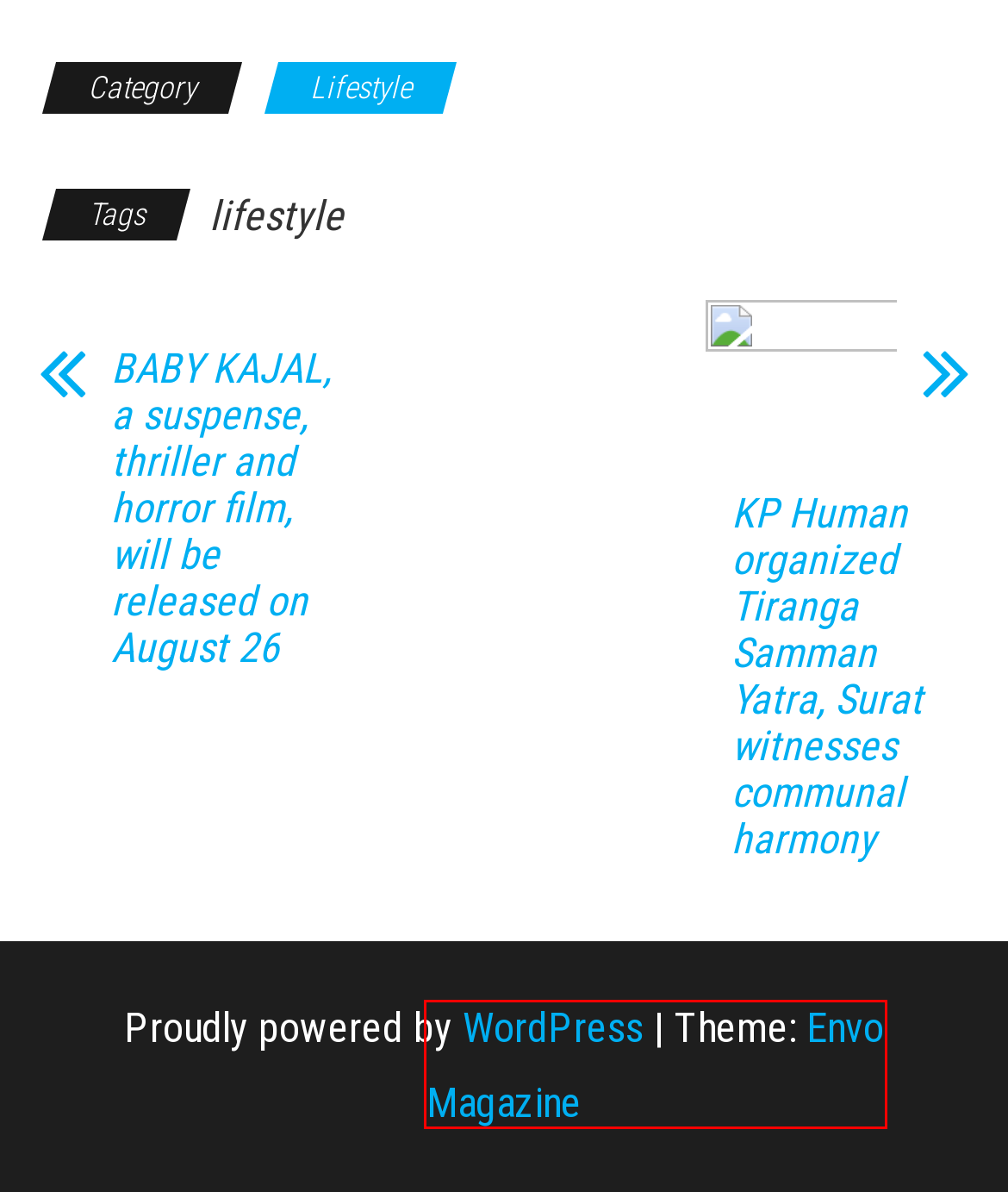Given a screenshot of a webpage with a red rectangle bounding box around a UI element, select the best matching webpage description for the new webpage that appears after clicking the highlighted element. The candidate descriptions are:
A. KP Human organized Tiranga Samman Yatra, Surat witnesses communal harmony – New India Herald
B. Free Responsive WordPress Themes - EnvoThemes
C. Rajesh Kumar – New India Herald
D. lifestyle – New India Herald
E. New India Herald
F. Blog Tool, Publishing Platform, and CMS – WordPress.org
G. BABY KAJAL, a suspense, thriller and horror film, will be released on August 26 – New India Herald
H. Lifestyle – New India Herald

B